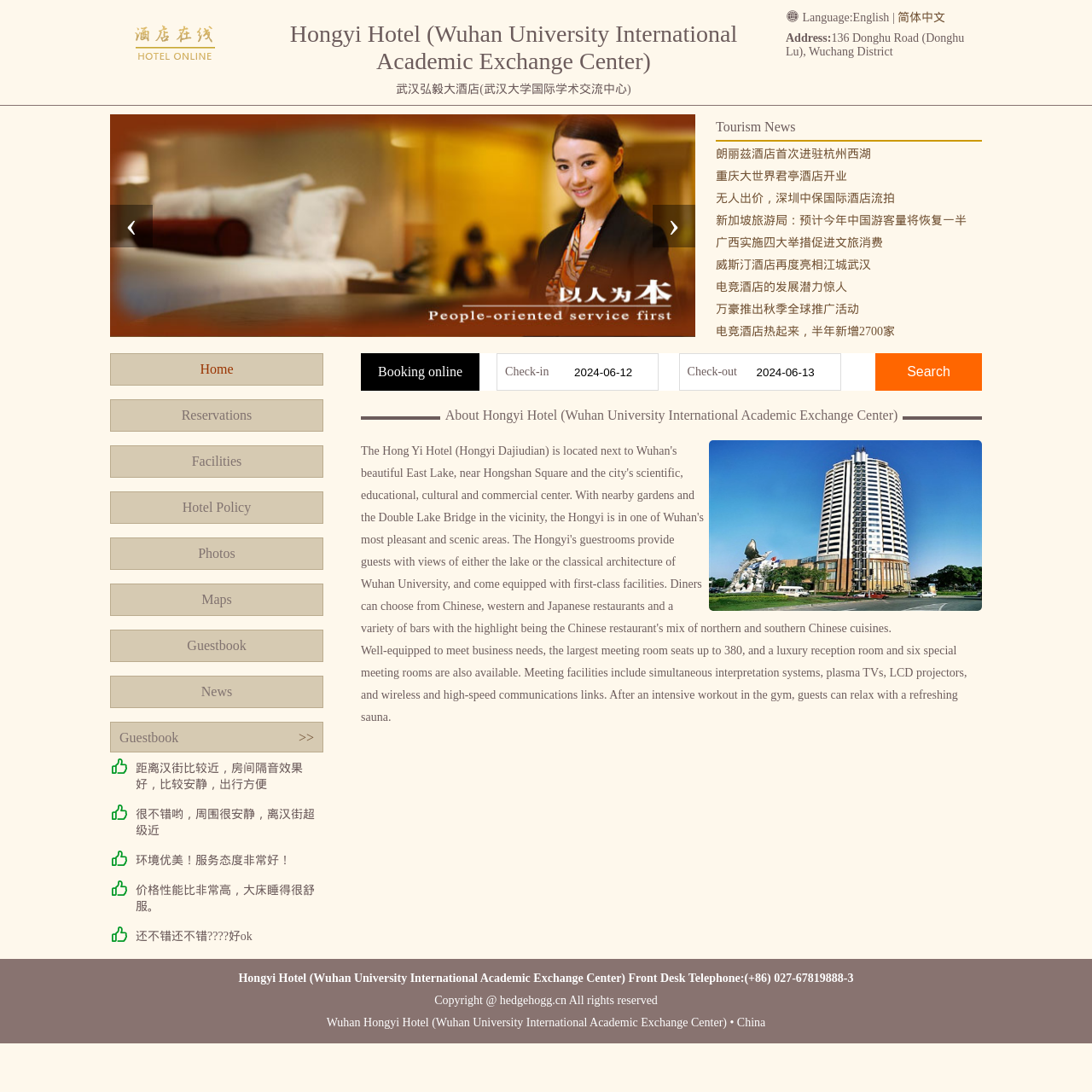Please determine the heading text of this webpage.

Hongyi Hotel (Wuhan University International Academic Exchange Center)